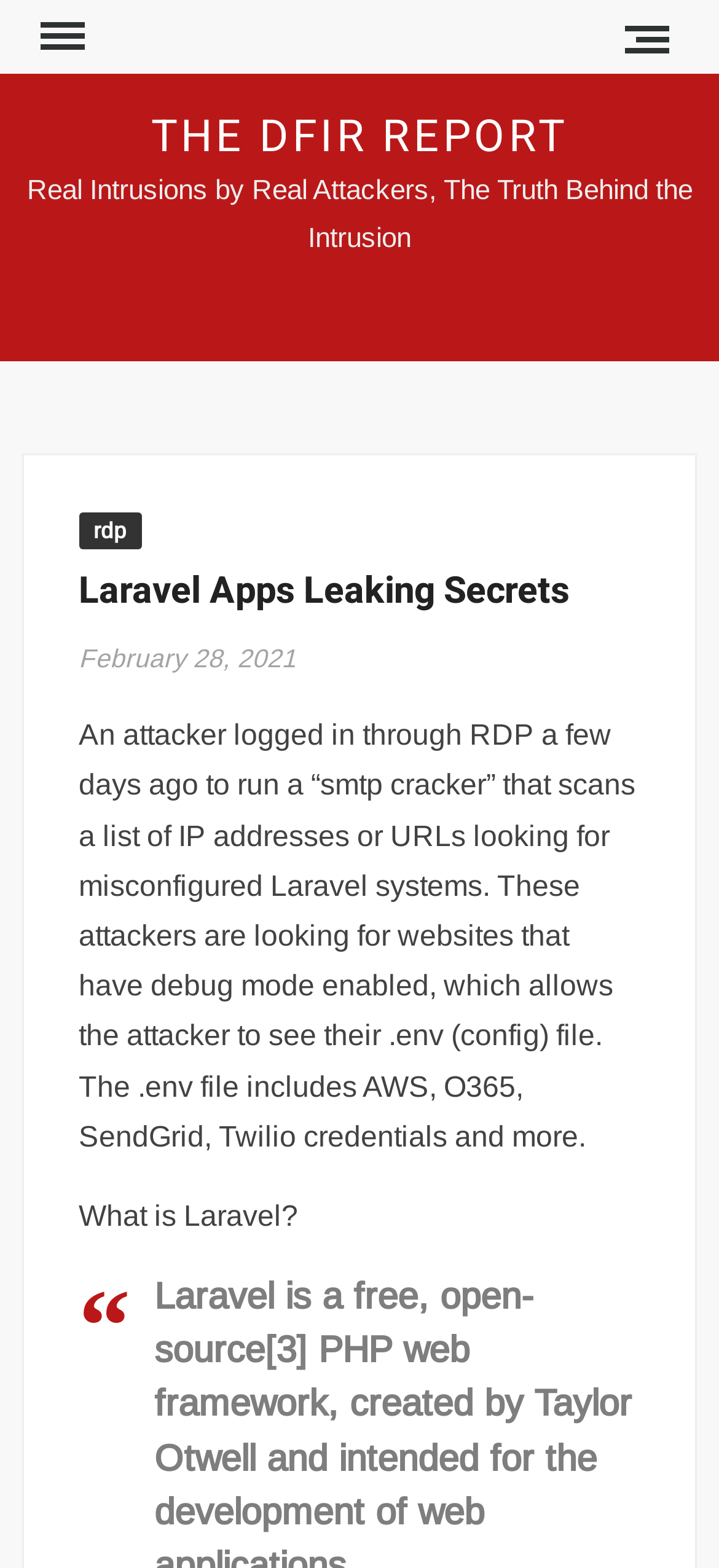Create a detailed narrative describing the layout and content of the webpage.

The webpage is about a report on Laravel apps leaking secrets, specifically discussing an attacker who used a "smtp cracker" to scan for misconfigured Laravel systems. 

At the top of the page, there is a navigation menu labeled "Primary Menu" with two buttons, one on the left and one on the right, both labeled "Menu". 

Below the navigation menu, there is a link to "THE DFIR REPORT" in the middle of the page. 

Underneath the link, there is a heading that reads "Real Intrusions by Real Attackers, The Truth Behind the Intrusion". 

Below this heading, there is a section with a subheading "Laravel Apps Leaking Secrets" and a link to "rdp". The date "February 28, 2021" is also mentioned in this section. 

The main content of the page is a paragraph of text that describes the attacker's actions, including logging in through RDP and running a "smtp cracker" to scan for misconfigured Laravel systems. The text also explains that the attacker is looking for websites with debug mode enabled, which allows them to access the .env file containing sensitive credentials. 

Finally, there is a subheading "What is Laravel?" at the bottom of the page.